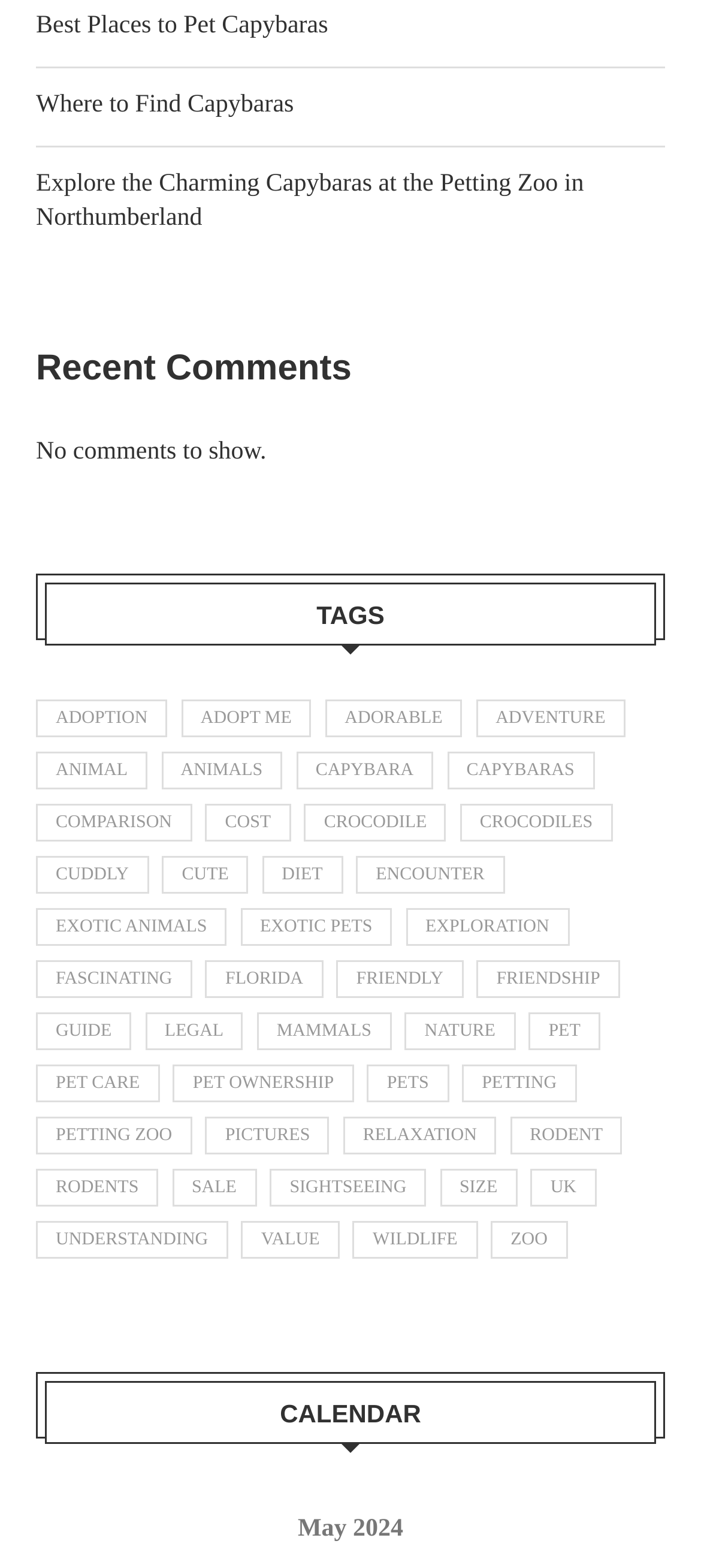Please specify the bounding box coordinates of the clickable region to carry out the following instruction: "Explore 'Recent Comments'". The coordinates should be four float numbers between 0 and 1, in the format [left, top, right, bottom].

[0.051, 0.22, 0.949, 0.251]